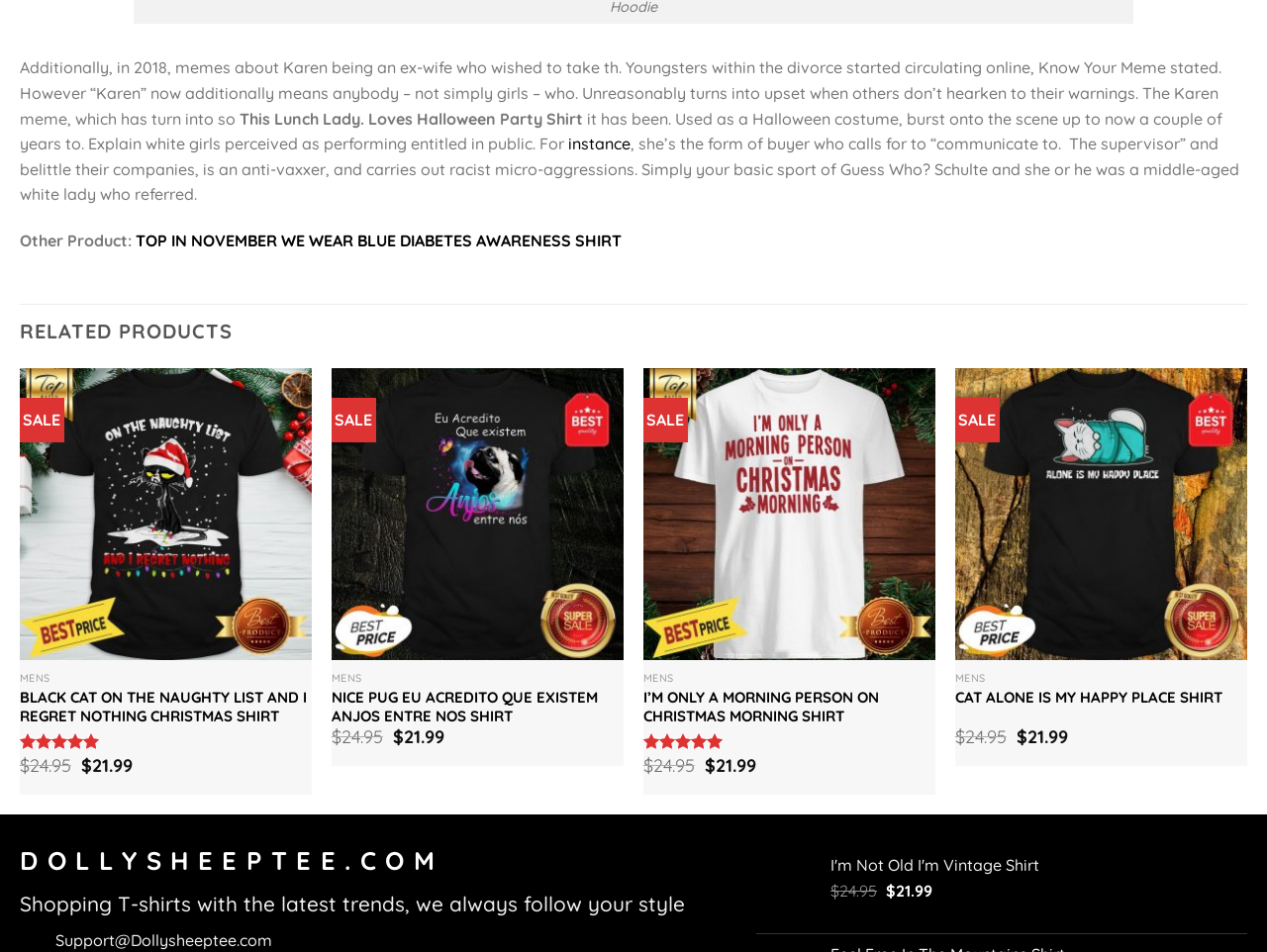Using the information in the image, give a comprehensive answer to the question: 
How many ratings are displayed on the webpage?

I counted the number of ratings displayed on the webpage, which are all 'Rated 5.00 out of 5' and appear next to each product.